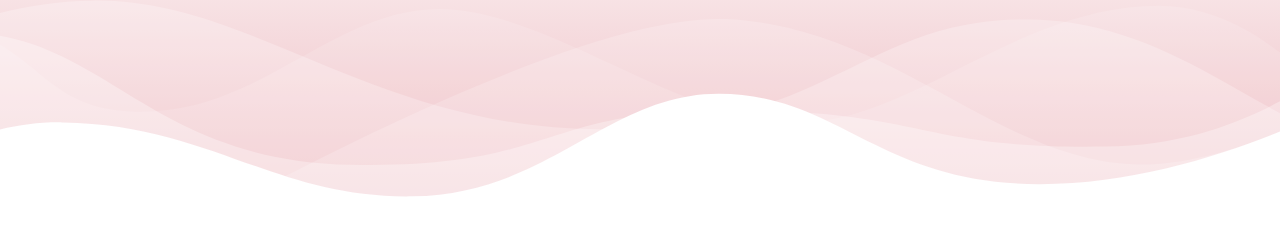Offer a detailed explanation of the image.

The image features a soft, flowing design characterized by gentle waves in a serene color palette. The layered curves create a soothing visual effect, with hues that transition harmoniously, suggesting a calm and inviting atmosphere. This design element is commonly used in backgrounds to evoke a sense of tranquility and fluidity, making it ideal for applications such as website headers or promotional materials. The overall effect is one of elegance and simplicity, enhancing the aesthetic appeal of the surrounding content.